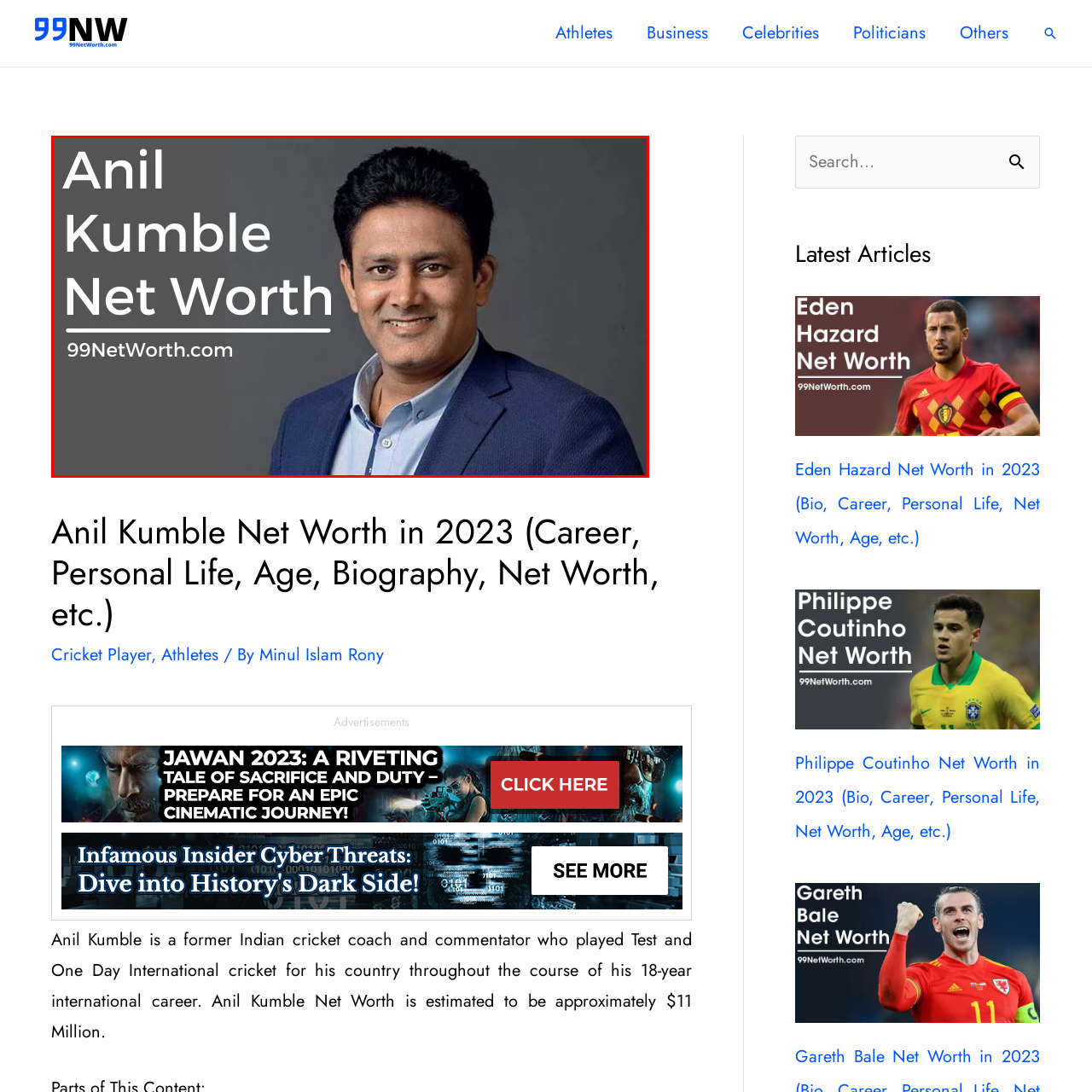What is the name of the website featured in the image?
Examine the area marked by the red bounding box and respond with a one-word or short phrase answer.

99NetWorth.com